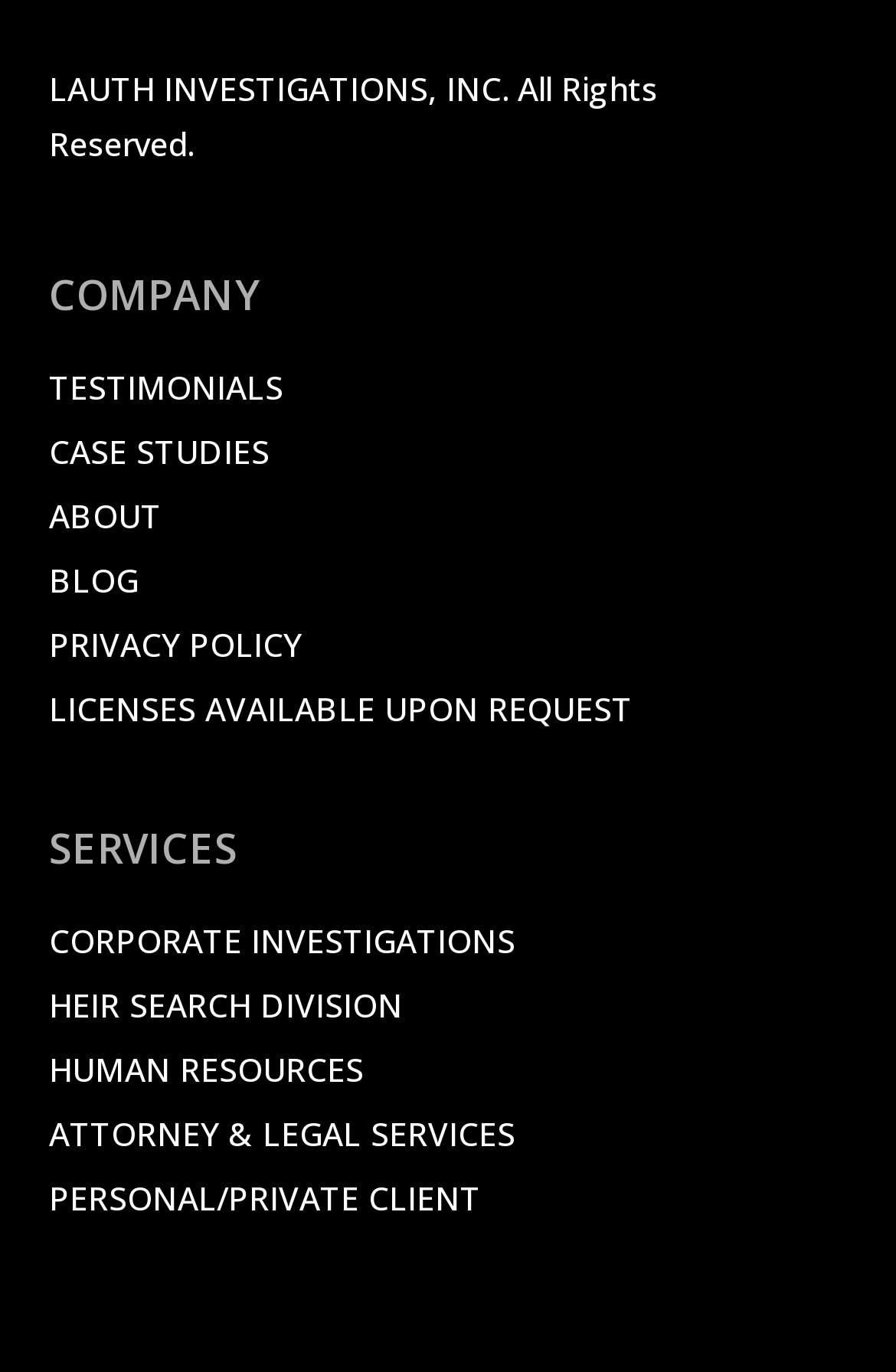What is the second heading on the webpage?
Based on the screenshot, provide your answer in one word or phrase.

SERVICES